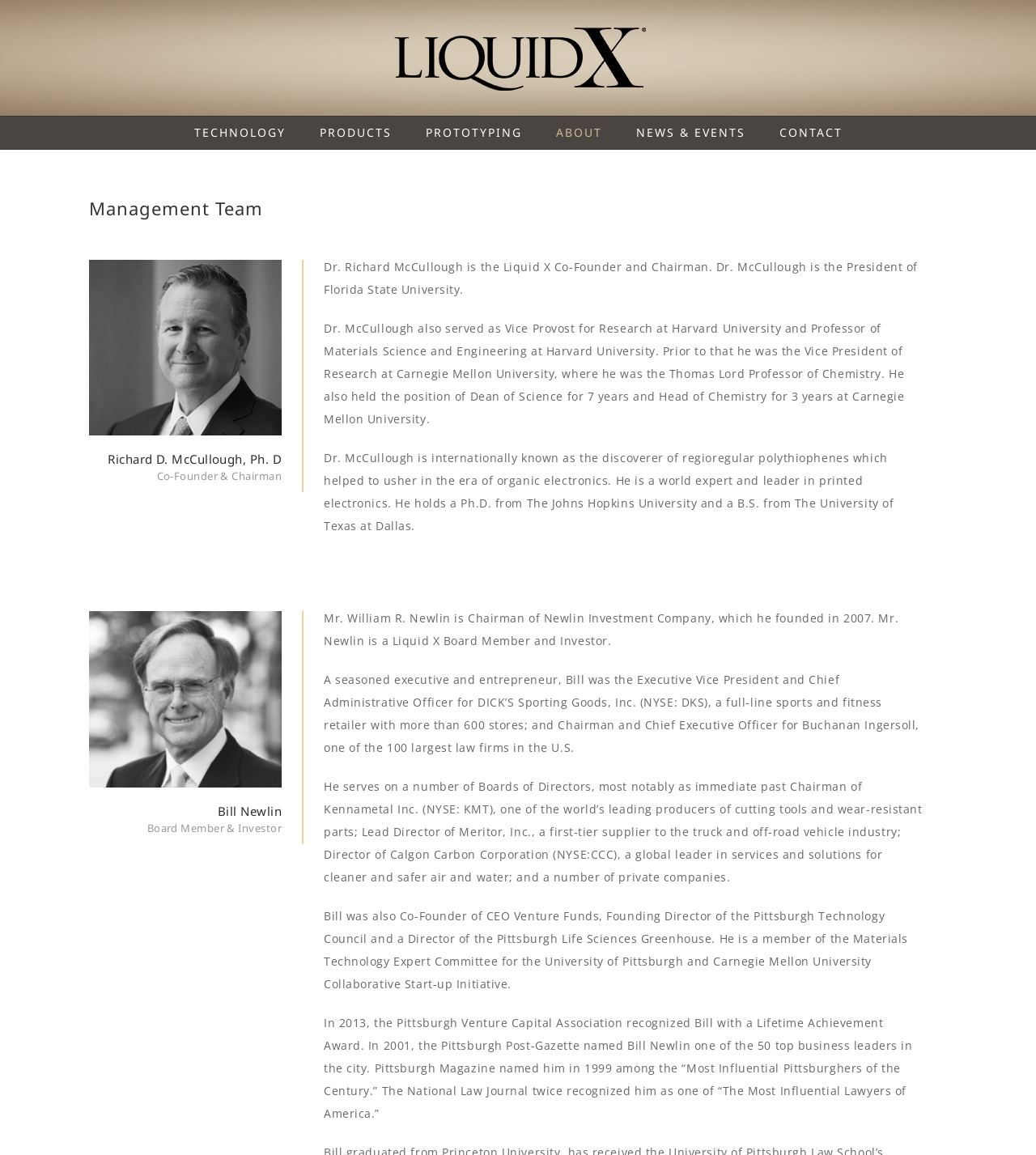What is the name of the company?
Could you answer the question in a detailed manner, providing as much information as possible?

I determined the answer by looking at the logo link at the top of the page, which says 'Liquid X Logo'. This suggests that the company name is Liquid X.